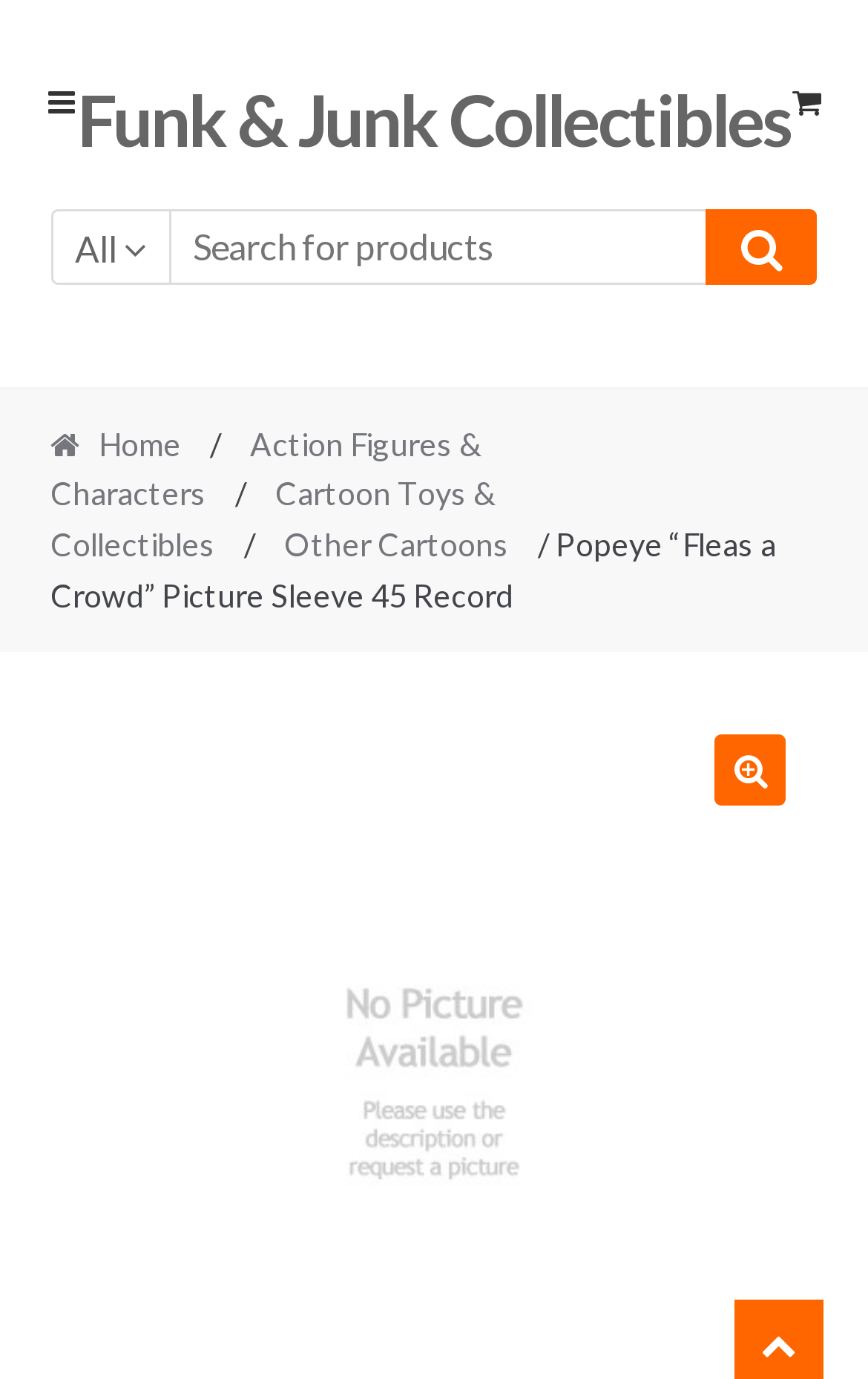Give a detailed account of the webpage, highlighting key information.

The webpage appears to be an e-commerce page for a collectible item, specifically a Popeye "Fleas a Crowd" Picture Sleeve 45 Record. At the top left, there are two "Skip" links, one for navigation and one for content. Next to these links, there is a link to the website's homepage, "Funk & Junk Collectibles". 

Below these links, there is a search bar with a dropdown menu and a search button. The search bar has a placeholder text "Search for products". On the right side of the search bar, there is a button with a magnifying glass icon.

To the right of the search bar, there are two buttons with icons, one for a shopping cart and another for user settings. 

The main content of the page is a breadcrumb navigation section, which shows the hierarchy of categories leading to the current page. The categories include "Home", "Action Figures & Characters", "Cartoon Toys & Collectibles", "Other Cartoons", and finally "Popeye “Fleas a Crowd” Picture Sleeve 45 Record". 

At the bottom of the breadcrumb section, there is a link with a star icon, possibly for favoriting or rating the product.